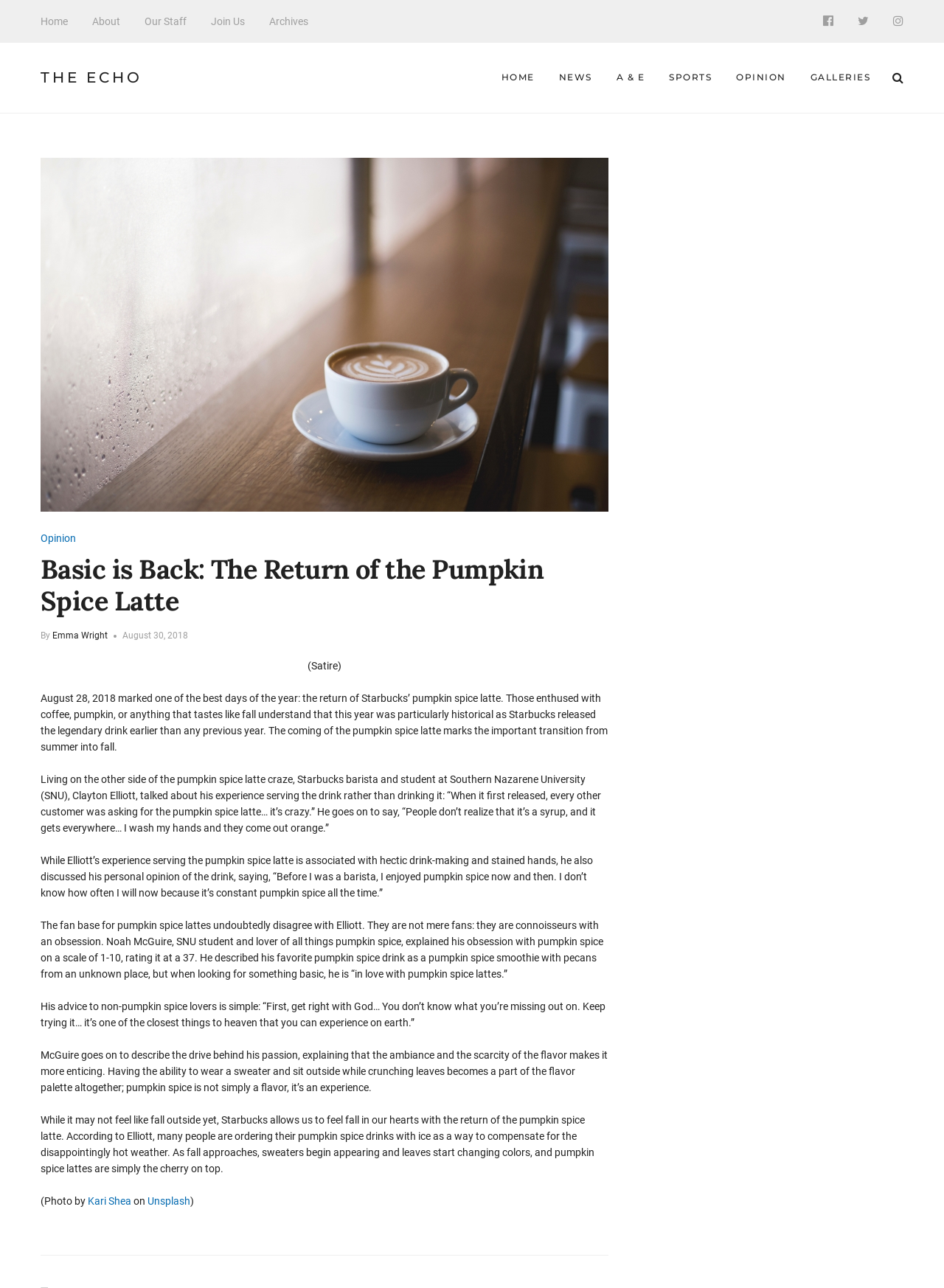Detail the webpage's structure and highlights in your description.

The webpage is an article from "The Echo" titled "Basic is Back: The Return of the Pumpkin Spice Latte". At the top, there are several links to different sections of the website, including "Home", "About", "Our Staff", "Join Us", and "Archives". On the right side, there are social media links represented by icons. 

Below the title, there is a large image of a pumpkin spice latte, taking up most of the width of the page. Above the image, there is a header section with links to different categories, including "HOME", "NEWS", "A & E", "SPORTS", "OPINION", and "GALLERIES". 

The article itself is divided into several paragraphs, with a heading that reads "Basic is Back: The Return of the Pumpkin Spice Latte". The text discusses the return of the pumpkin spice latte at Starbucks and its significance, featuring quotes from a Starbucks barista and a student who loves pumpkin spice. The article also includes a photo credit at the bottom.

On the right side of the article, there are two smaller images, one of a man and woman conversing over coffee, and another of the Crimson Storm football team huddled on the football field.